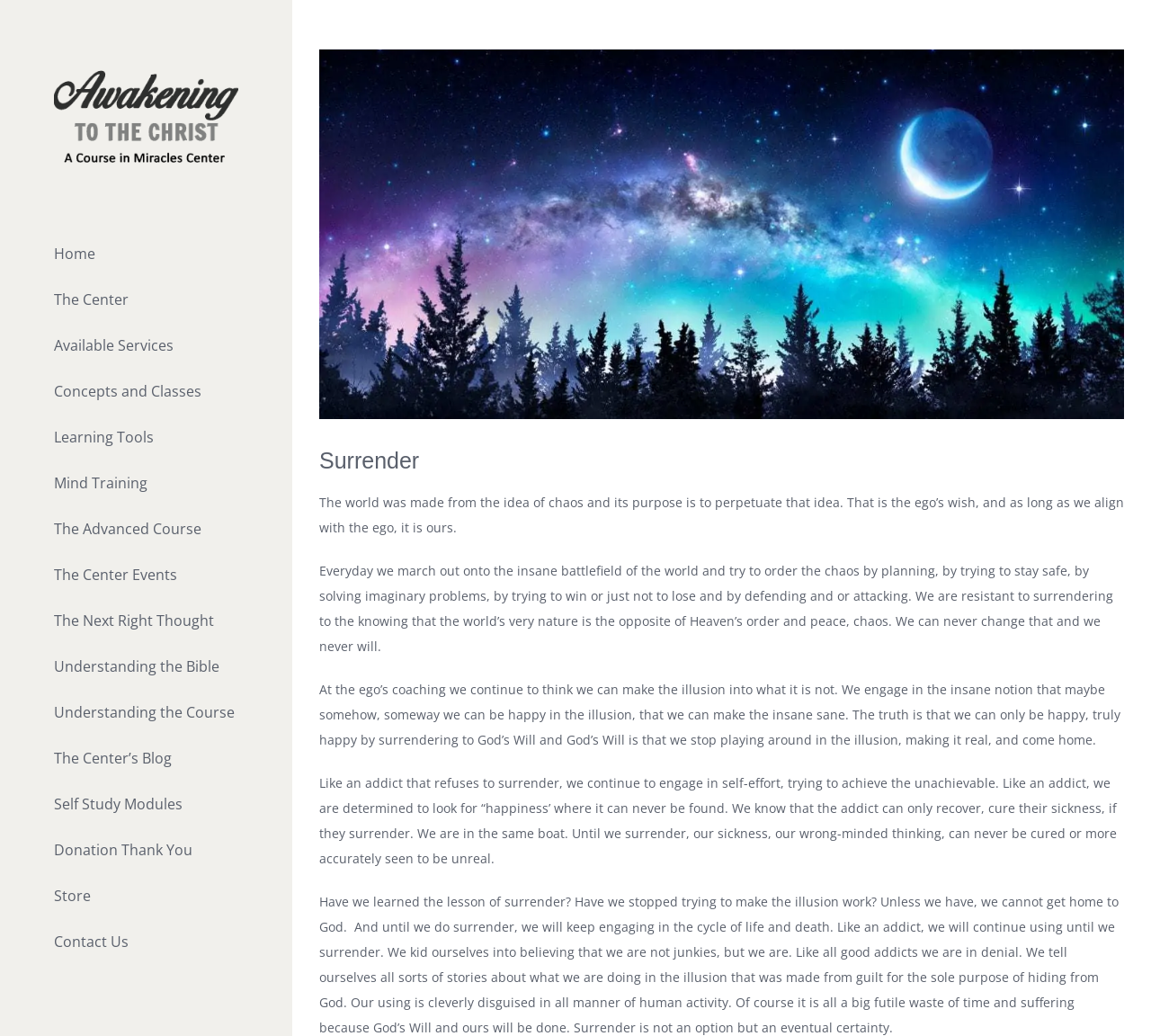How many links are in the main menu?
Answer the question based on the image using a single word or a brief phrase.

18